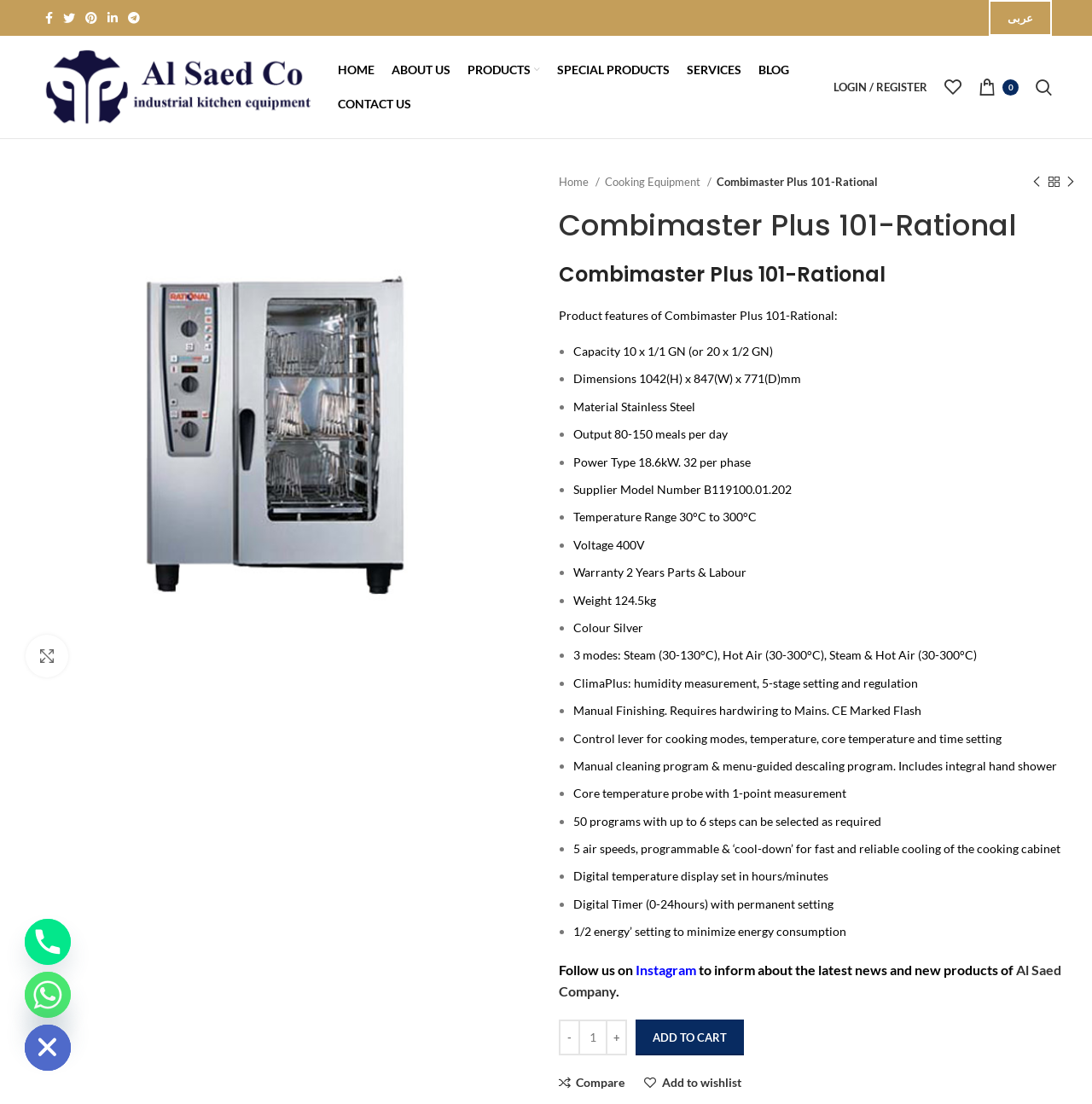Explain in detail what you observe on this webpage.

This webpage is about the Combimaster Plus 101-Rational product, showcasing its features and specifications. At the top, there are social media links, including Facebook, Twitter, Pinterest, LinkedIn, and Telegram, aligned horizontally. Next to them is a language selection link, "عربی". Below these links, there is a logo and a navigation menu with links to "HOME", "ABOUT US", "PRODUCTS", "SPECIAL PRODUCTS", "SERVICES", "BLOG", and "CONTACT US". 

On the right side, there are links to "LOGIN / REGISTER", "My Wishlist", and a search bar. Below the navigation menu, there is a breadcrumb navigation showing the path "Home / Cooking Equipment / Combimaster Plus 101-Rational". 

The main content area displays a large image of the Combimaster Plus 101-Rational product. Below the image, there are links to previous and next products, as well as a price display showing "$0.00". 

The product features and specifications are listed in a detailed format, with bullet points and short descriptions. The features include capacity, dimensions, material, output, power type, supplier model number, temperature range, voltage, warranty, weight, color, and several other technical specifications. 

At the bottom of the page, there are links to enlarge the product image and to navigate to the previous or next product.